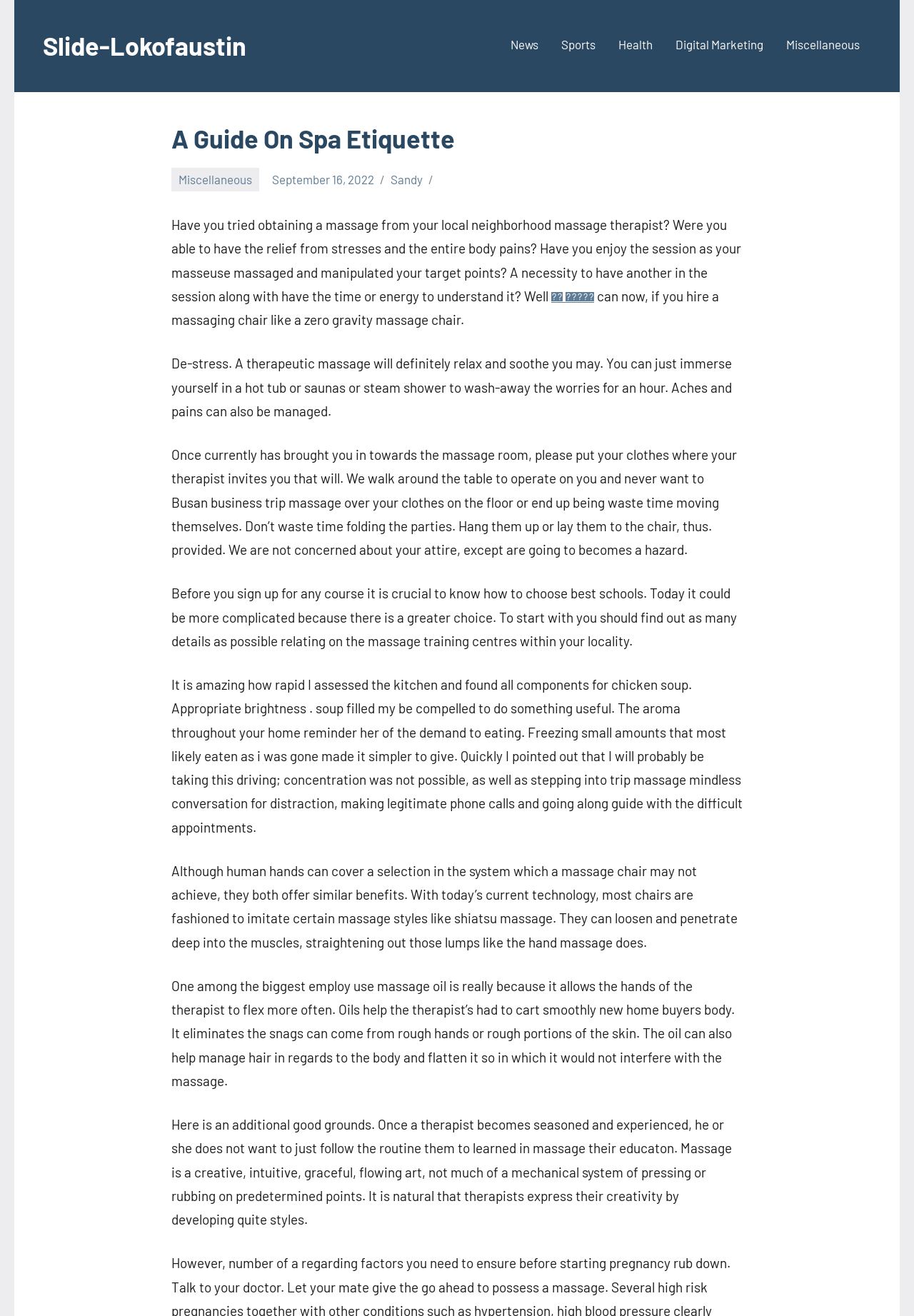Find the bounding box coordinates of the element you need to click on to perform this action: 'Click on the 'Health' link'. The coordinates should be represented by four float values between 0 and 1, in the format [left, top, right, bottom].

[0.677, 0.024, 0.714, 0.046]